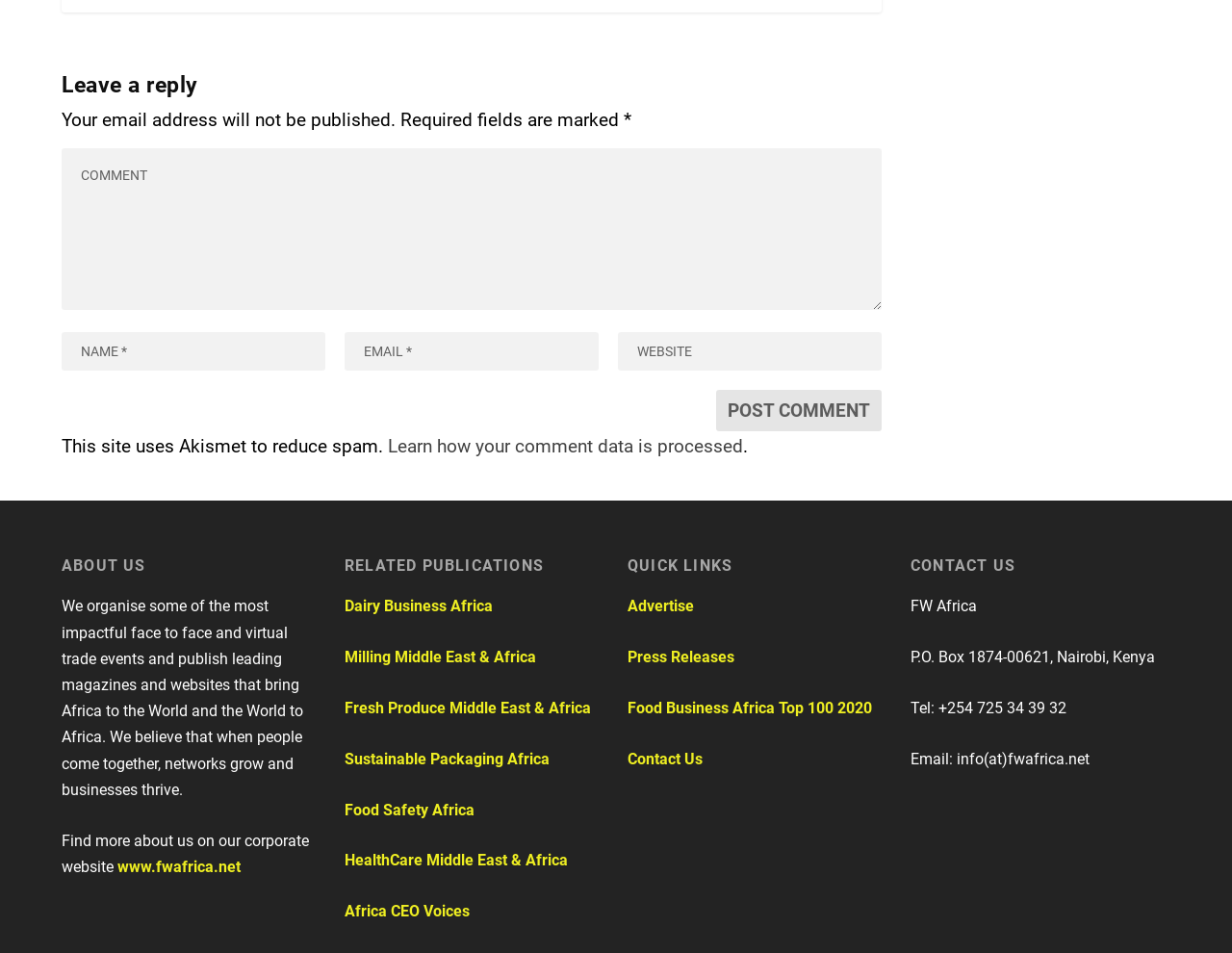Answer the question briefly using a single word or phrase: 
What is required to post a comment?

Name, Email, Comment